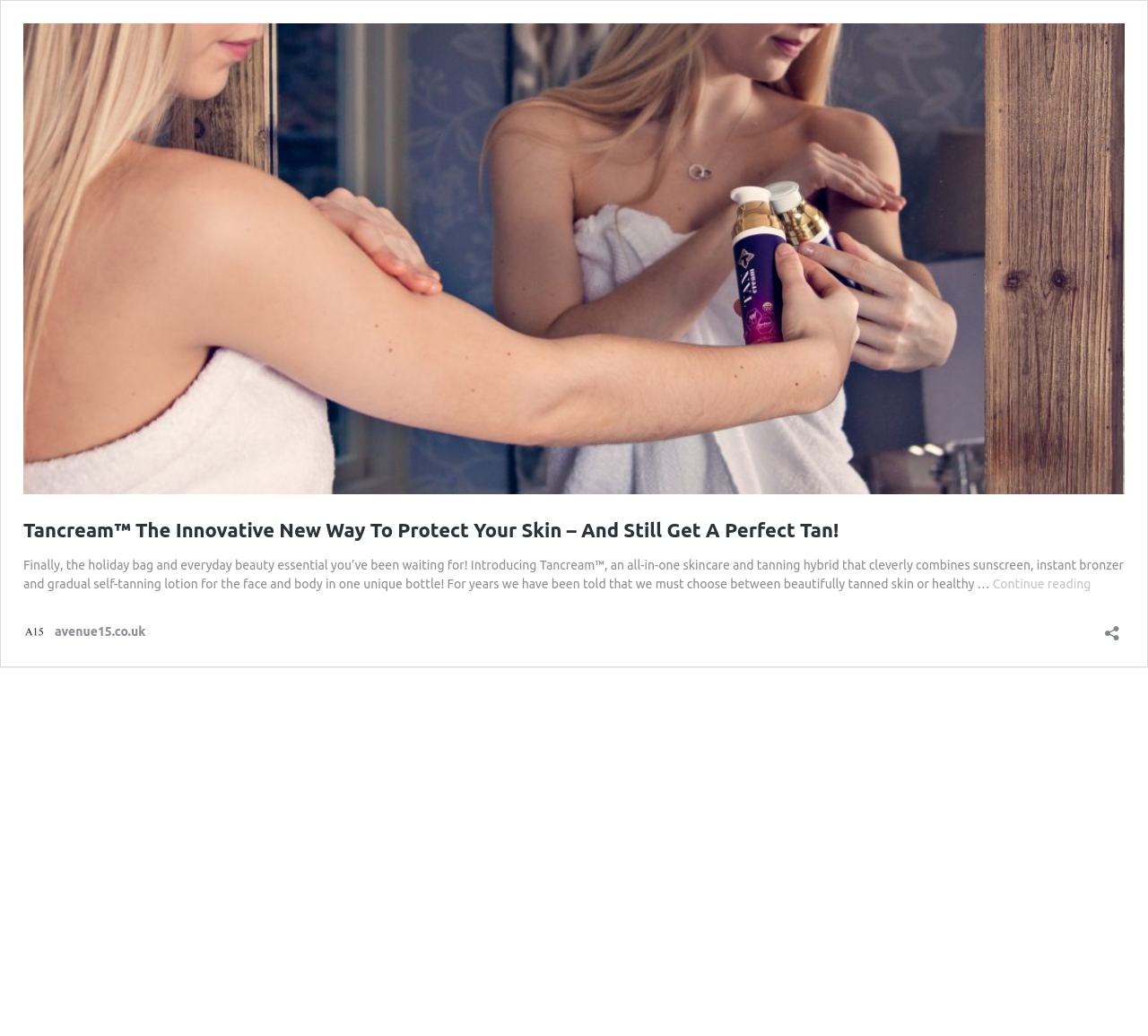Reply to the question with a brief word or phrase: What is the product name mentioned on the webpage?

Tancream